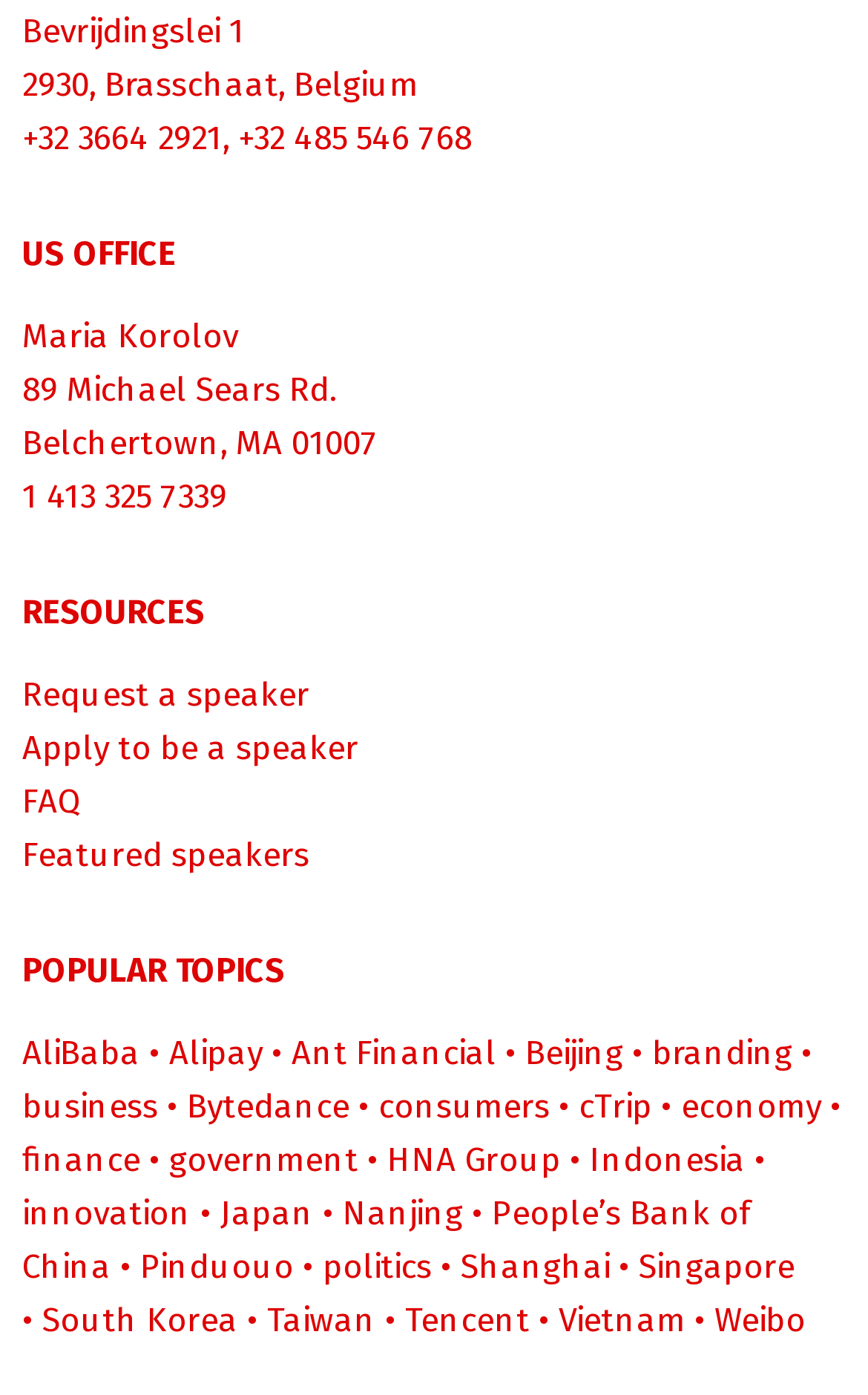Could you indicate the bounding box coordinates of the region to click in order to complete this instruction: "View the article 'Amish Cyberpunk: ChatGPT self-corrects its theology on peace in a short story'".

None